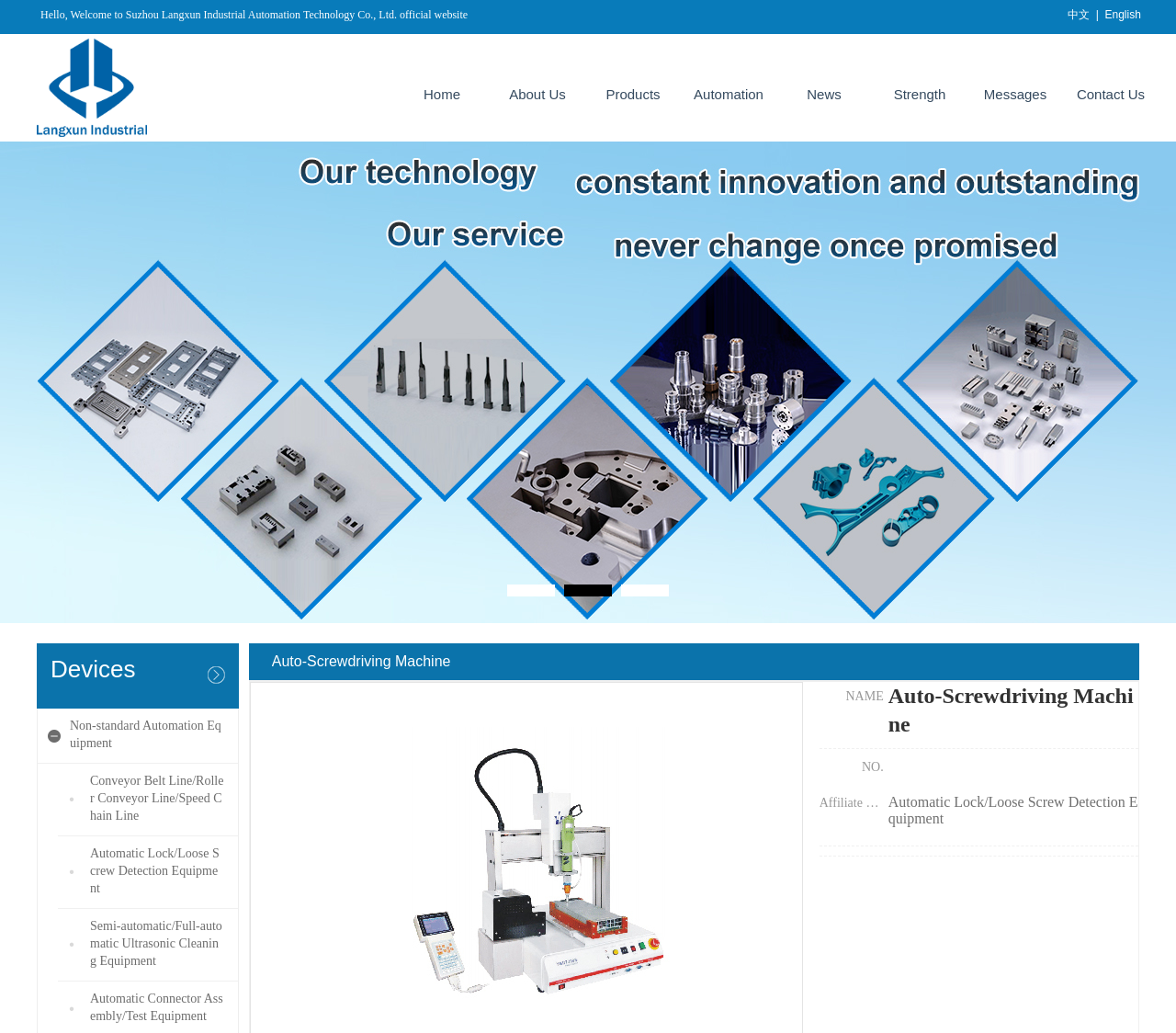Locate the bounding box coordinates of the clickable part needed for the task: "Learn about Non-standard Automation Equipment".

[0.059, 0.696, 0.188, 0.726]